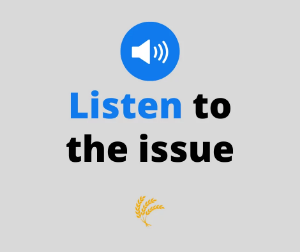What is the color of the font for 'Listen'?
Examine the image and give a concise answer in one word or a short phrase.

Blue